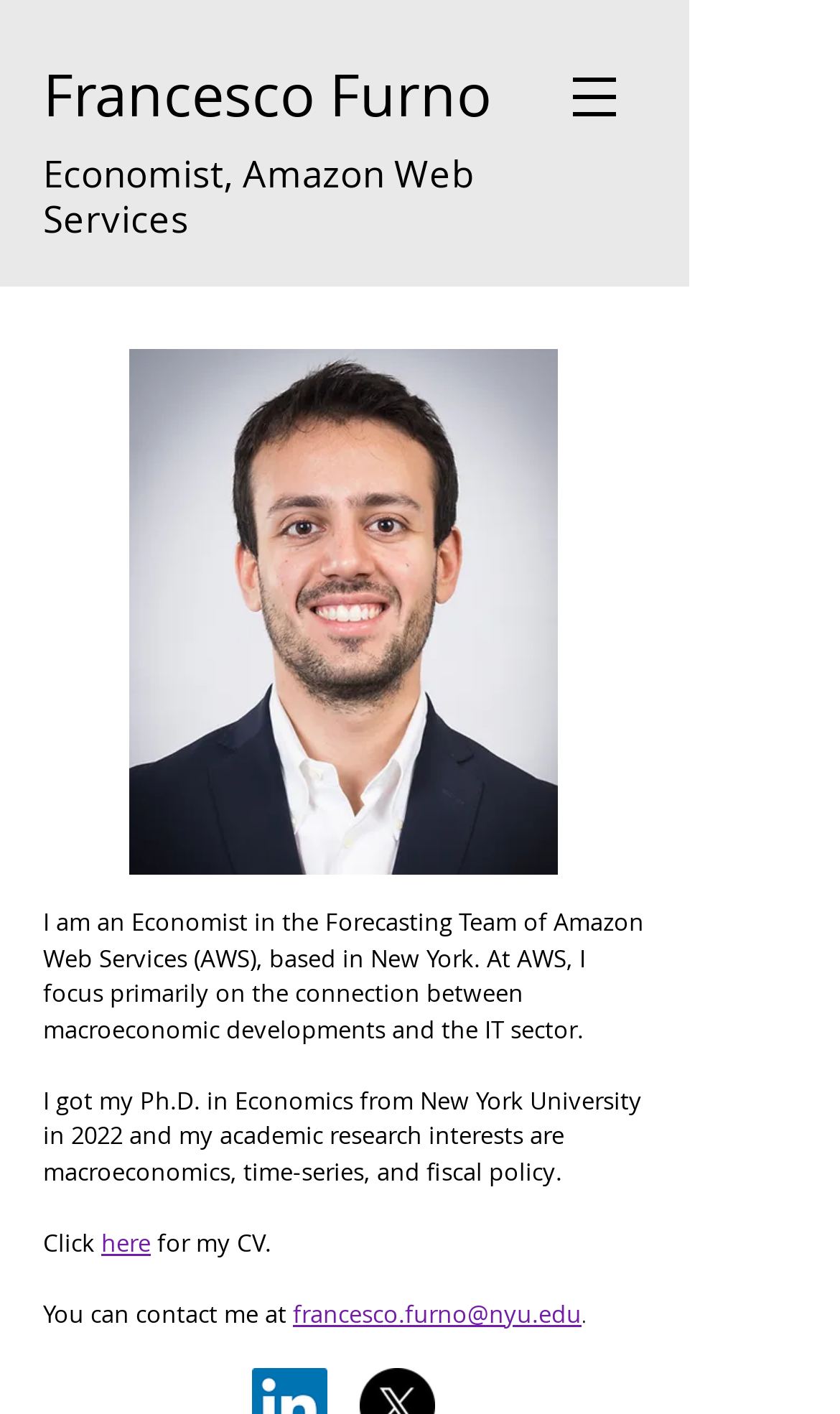What is Francesco Furno's profession?
Deliver a detailed and extensive answer to the question.

Based on the webpage, Francesco Furno's profession is an Economist, which is mentioned in the link 'Economist, Amazon Web Services' and also in the StaticText 'I am an Economist'.